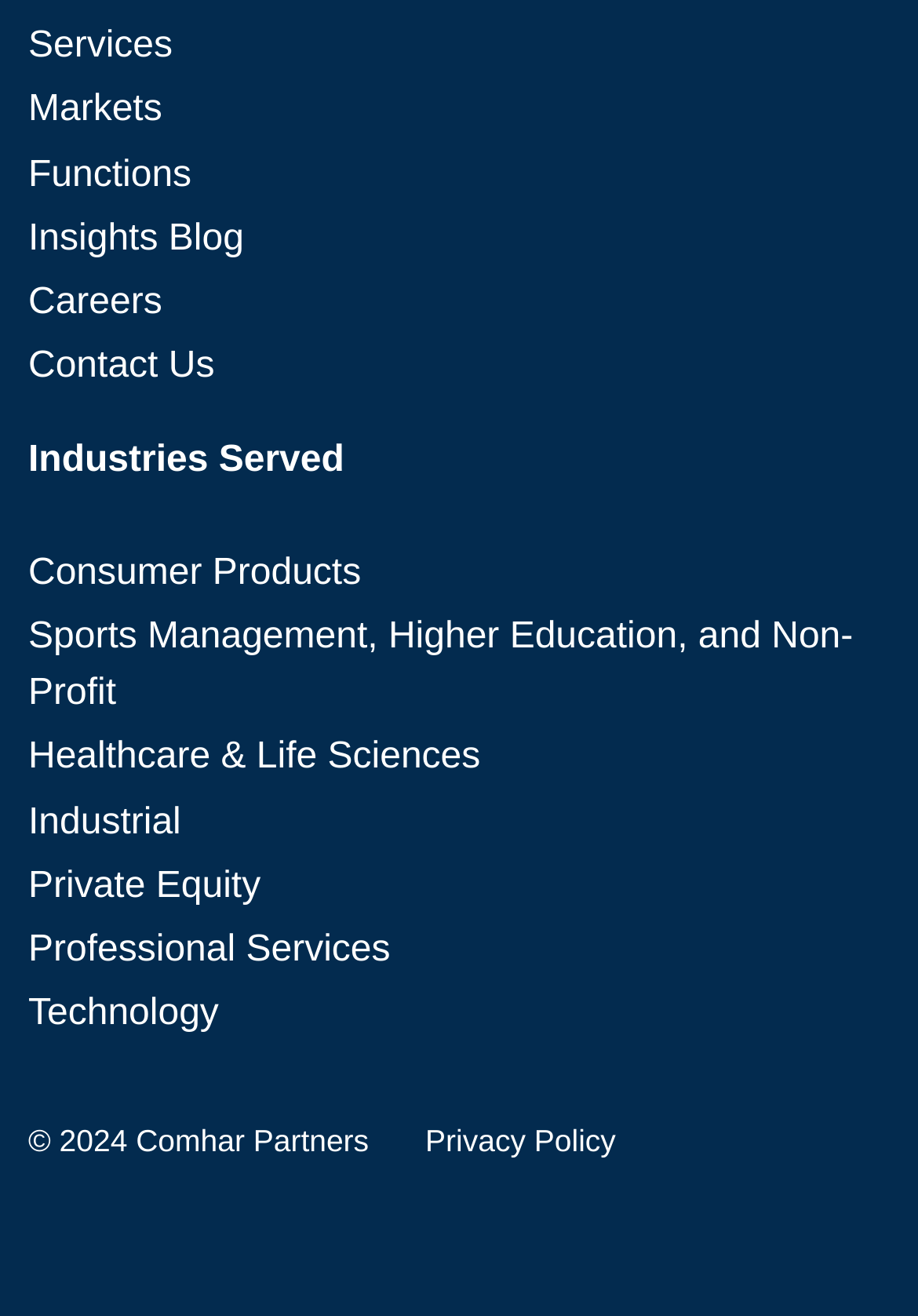Give a short answer to this question using one word or a phrase:
What is the second industry served?

Sports Management, Higher Education, and Non-Profit